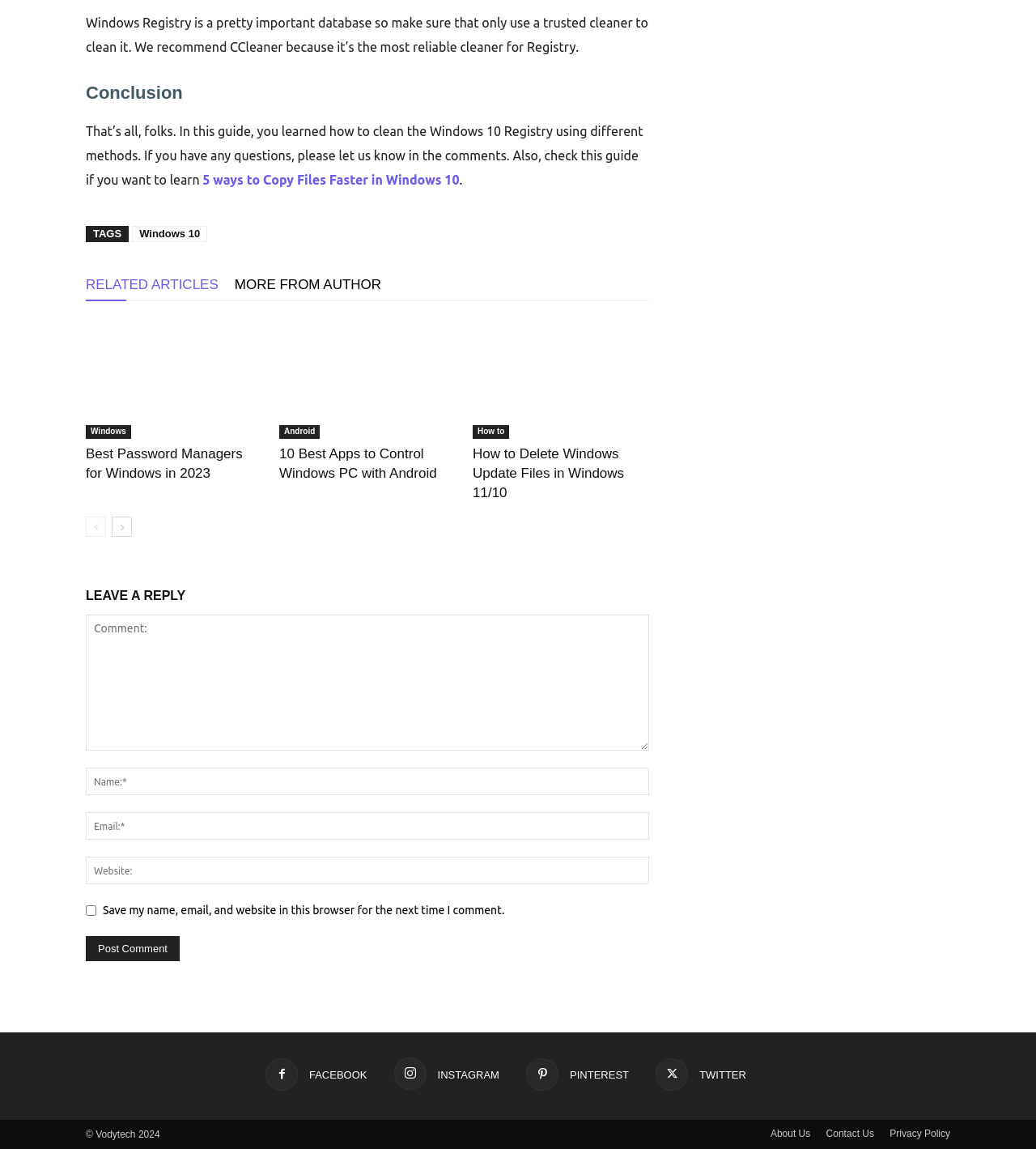Provide the bounding box coordinates of the HTML element this sentence describes: "name="submit" value="Post Comment"". The bounding box coordinates consist of four float numbers between 0 and 1, i.e., [left, top, right, bottom].

[0.083, 0.815, 0.173, 0.837]